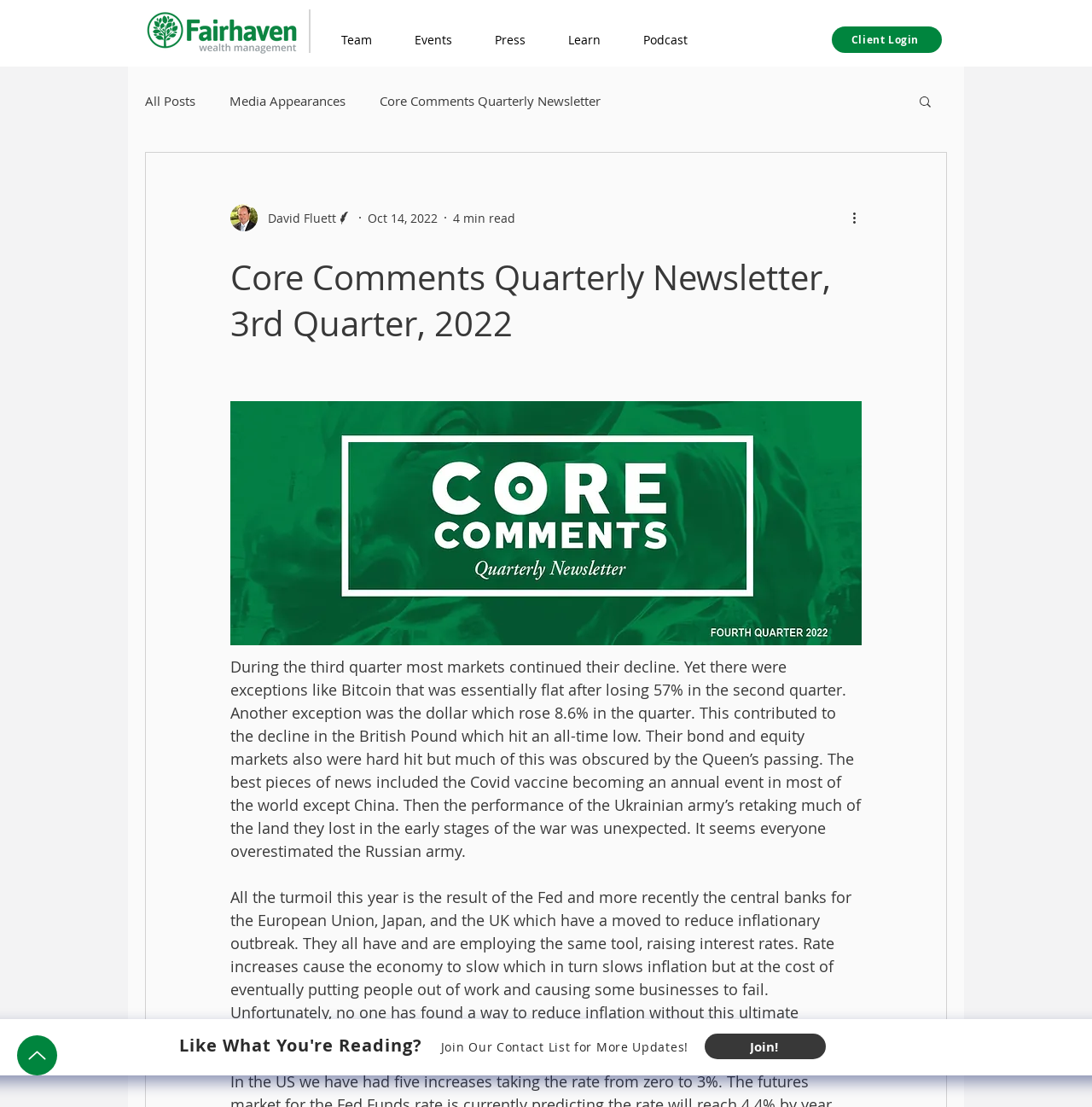Using the element description provided, determine the bounding box coordinates in the format (top-left x, top-left y, bottom-right x, bottom-right y). Ensure that all values are floating point numbers between 0 and 1. Element description: Web Snipers

None